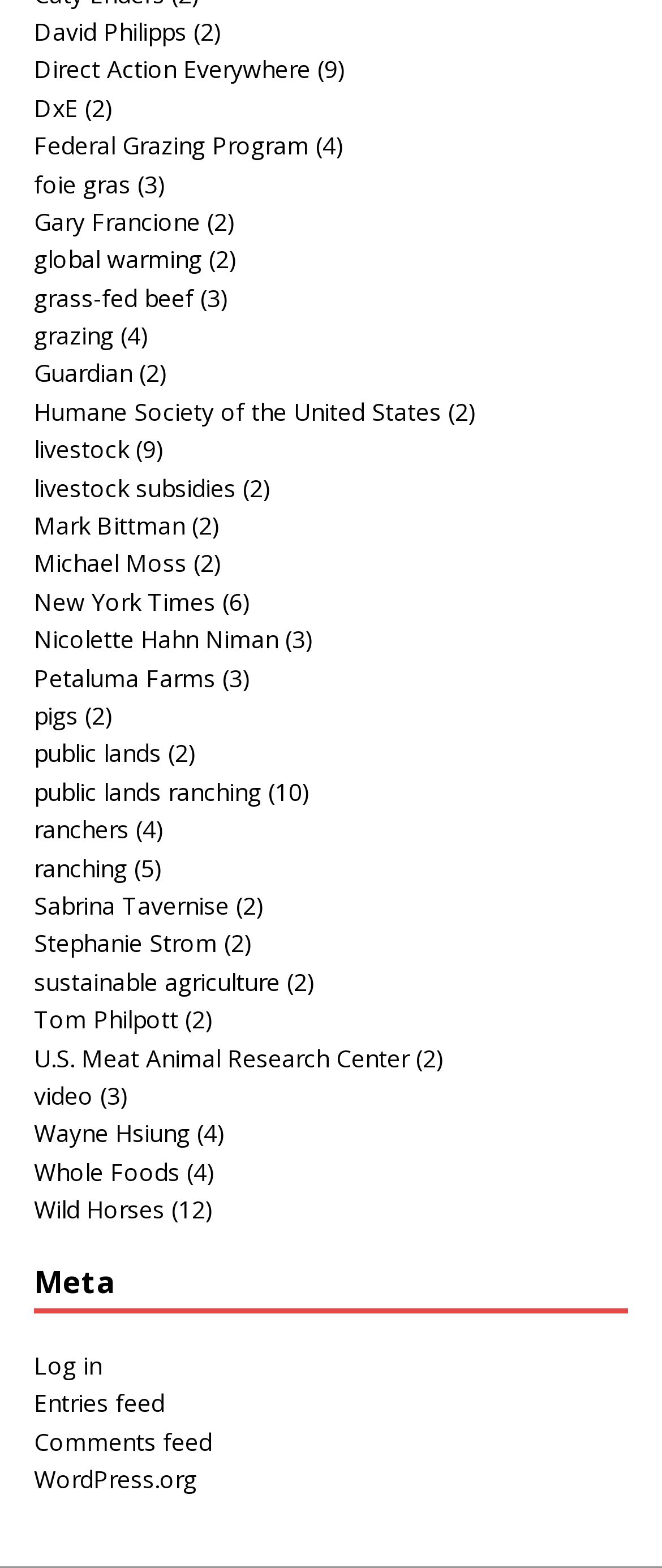Please identify the bounding box coordinates of the region to click in order to complete the task: "Visit the WordPress.org website". The coordinates must be four float numbers between 0 and 1, specified as [left, top, right, bottom].

[0.051, 0.933, 0.297, 0.953]